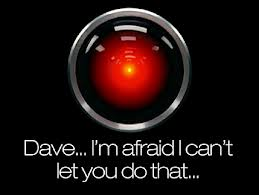Use a single word or phrase to respond to the question:
What is the background color of the image?

Black